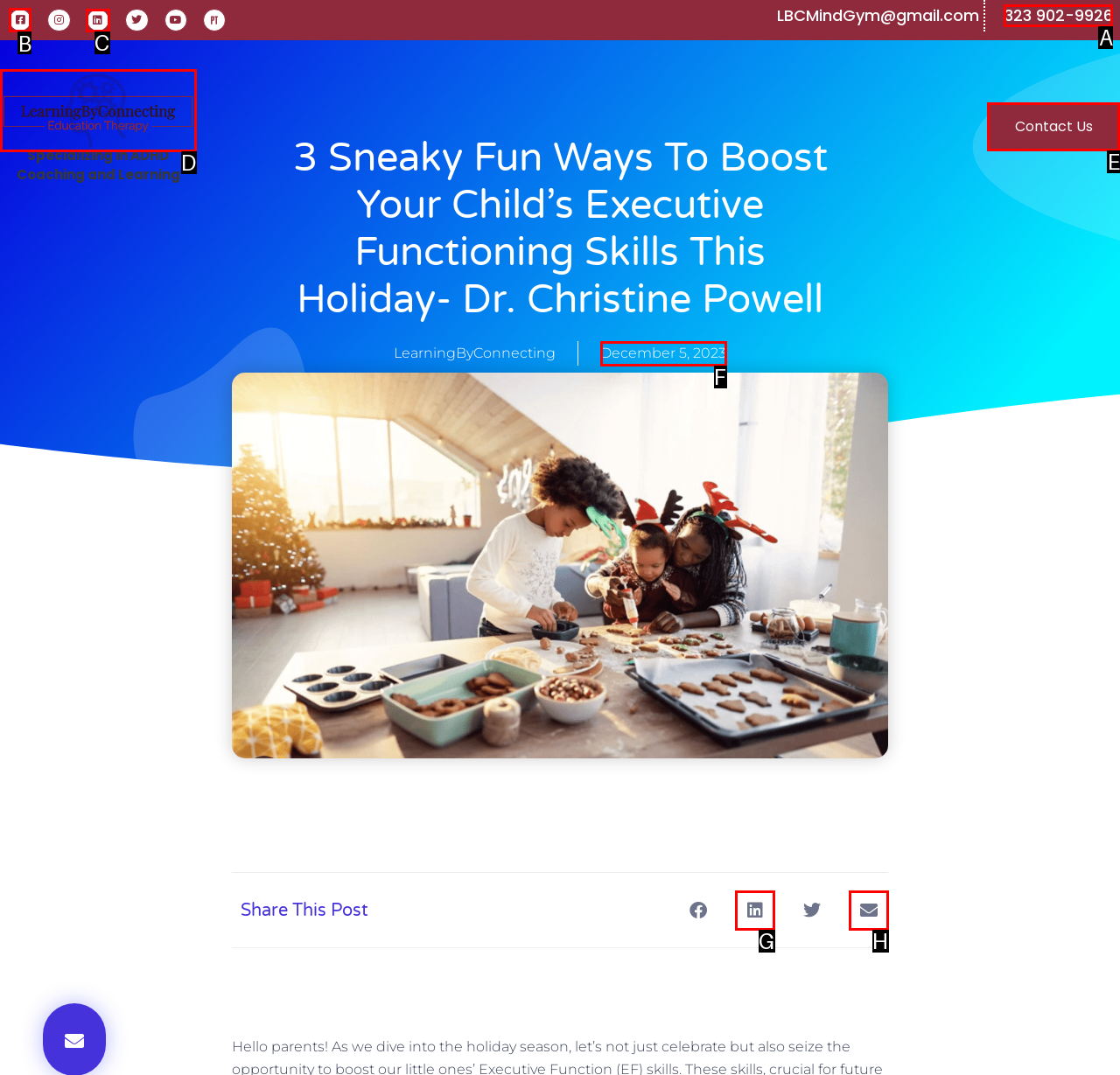Determine the letter of the element I should select to fulfill the following instruction: Click the Facebook link. Just provide the letter.

B